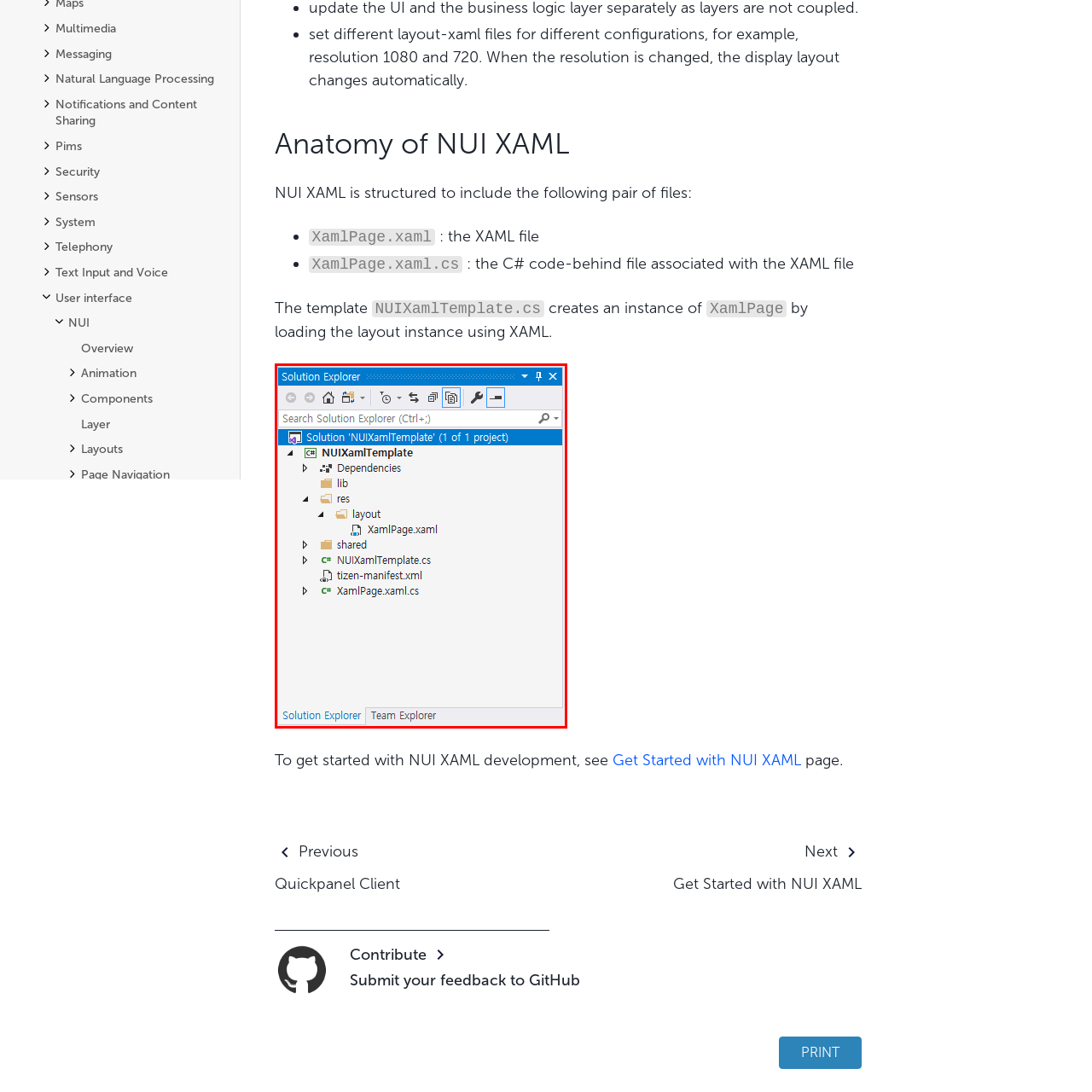What is the purpose of the Dependencies section?
Consider the portion of the image within the red bounding box and answer the question as detailed as possible, referencing the visible details.

The Dependencies section typically contains libraries and references required for the project, which are essential for the project's functionality and development.